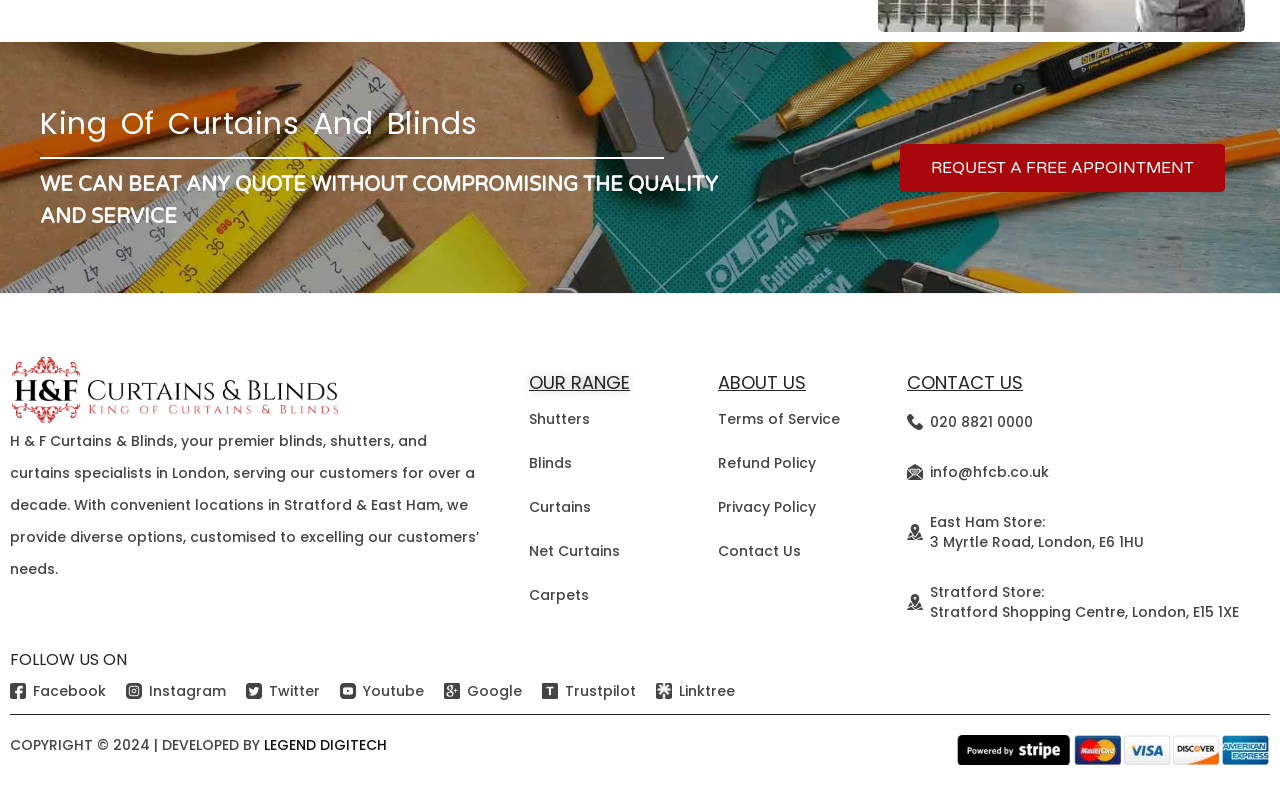Specify the bounding box coordinates of the area that needs to be clicked to achieve the following instruction: "Contact us by phone".

[0.709, 0.501, 0.98, 0.565]